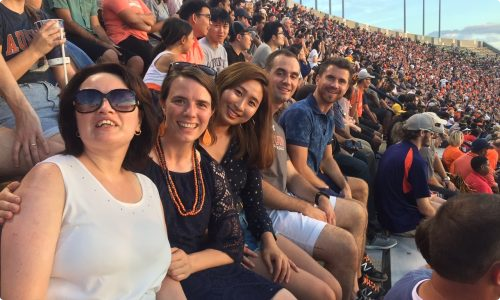What is the color of the outfit worn by the woman on the far left?
Provide a fully detailed and comprehensive answer to the question.

According to the caption, the woman on the far left is dressed in a white outfit, which provides the answer to this question.